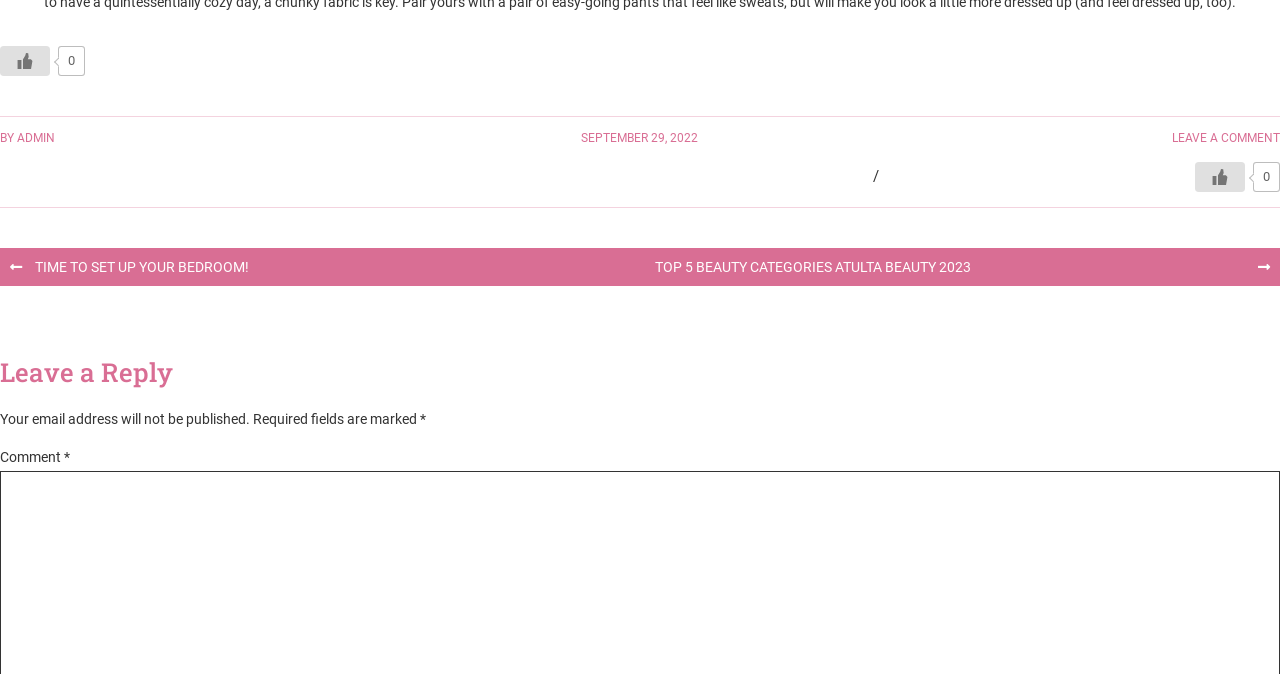How many like buttons are on this page?
Based on the image, give a concise answer in the form of a single word or short phrase.

2